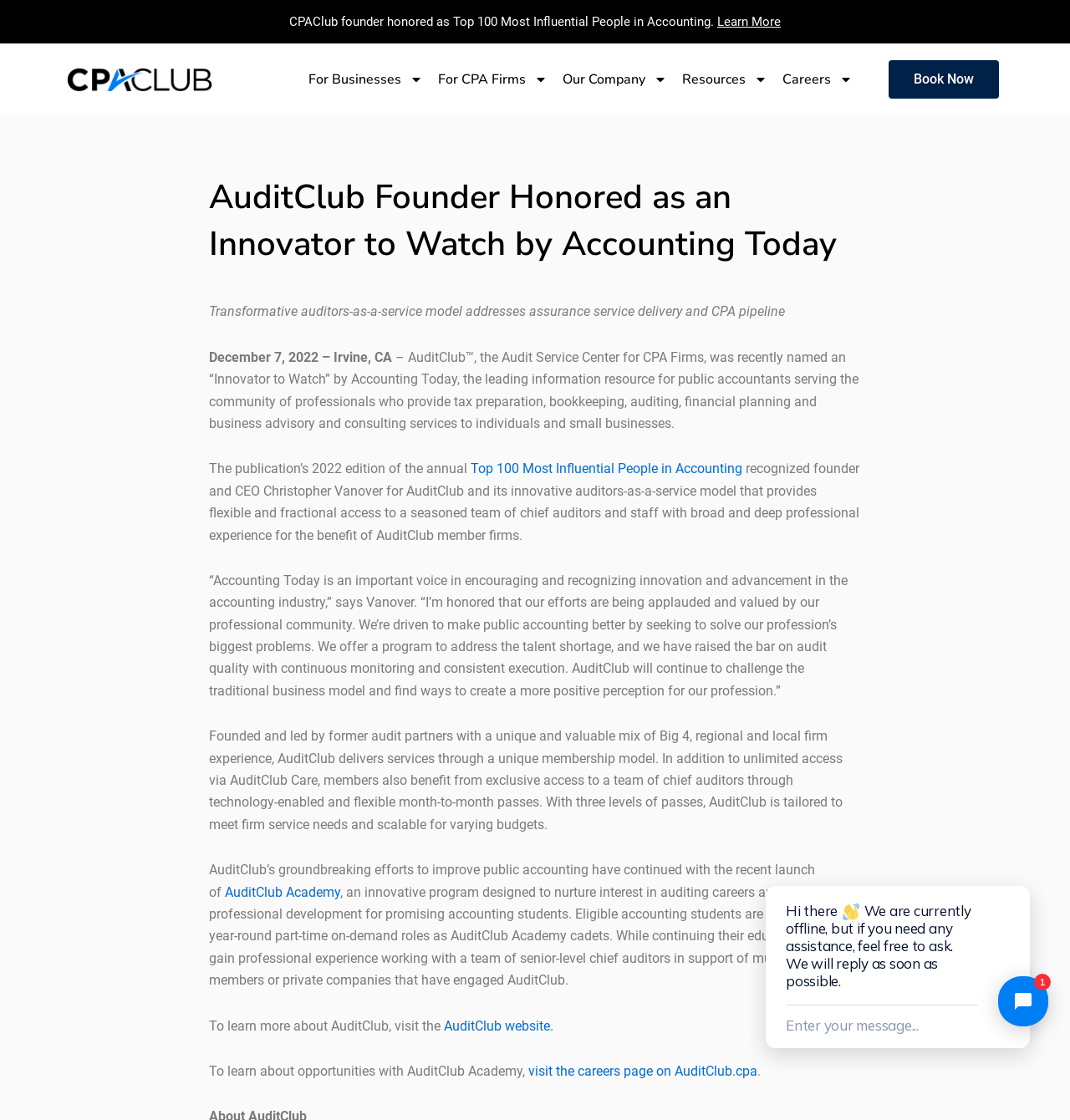What is the purpose of AuditClub Academy?
Look at the image and answer the question with a single word or phrase.

Nurture interest in auditing careers